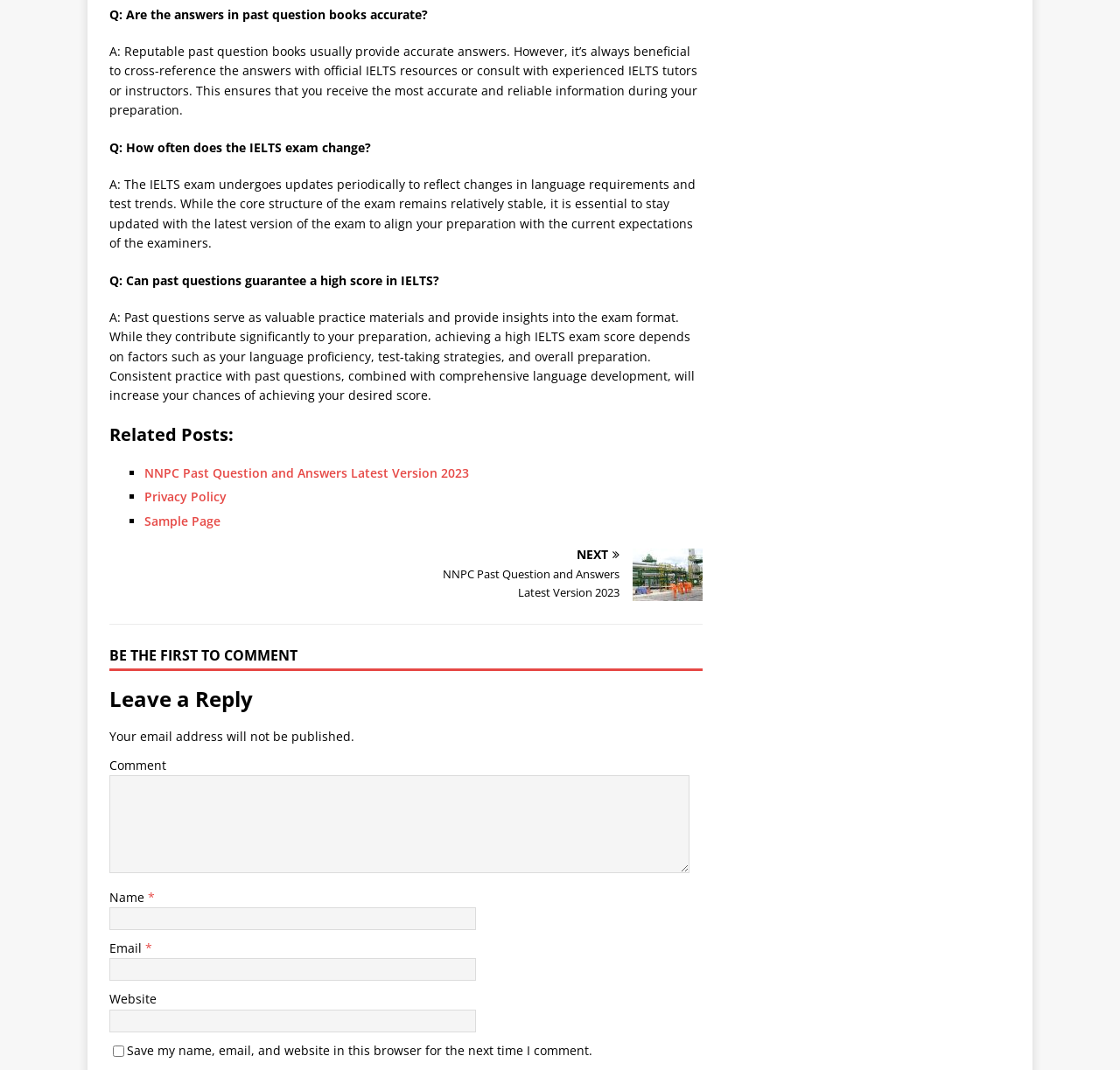What is the purpose of the checkbox at the end of the comment form?
Please answer the question with as much detail as possible using the screenshot.

The checkbox at the end of the comment form is used to save the user's name, email, and website in the browser for the next time they comment, as indicated by the text accompanying the checkbox.